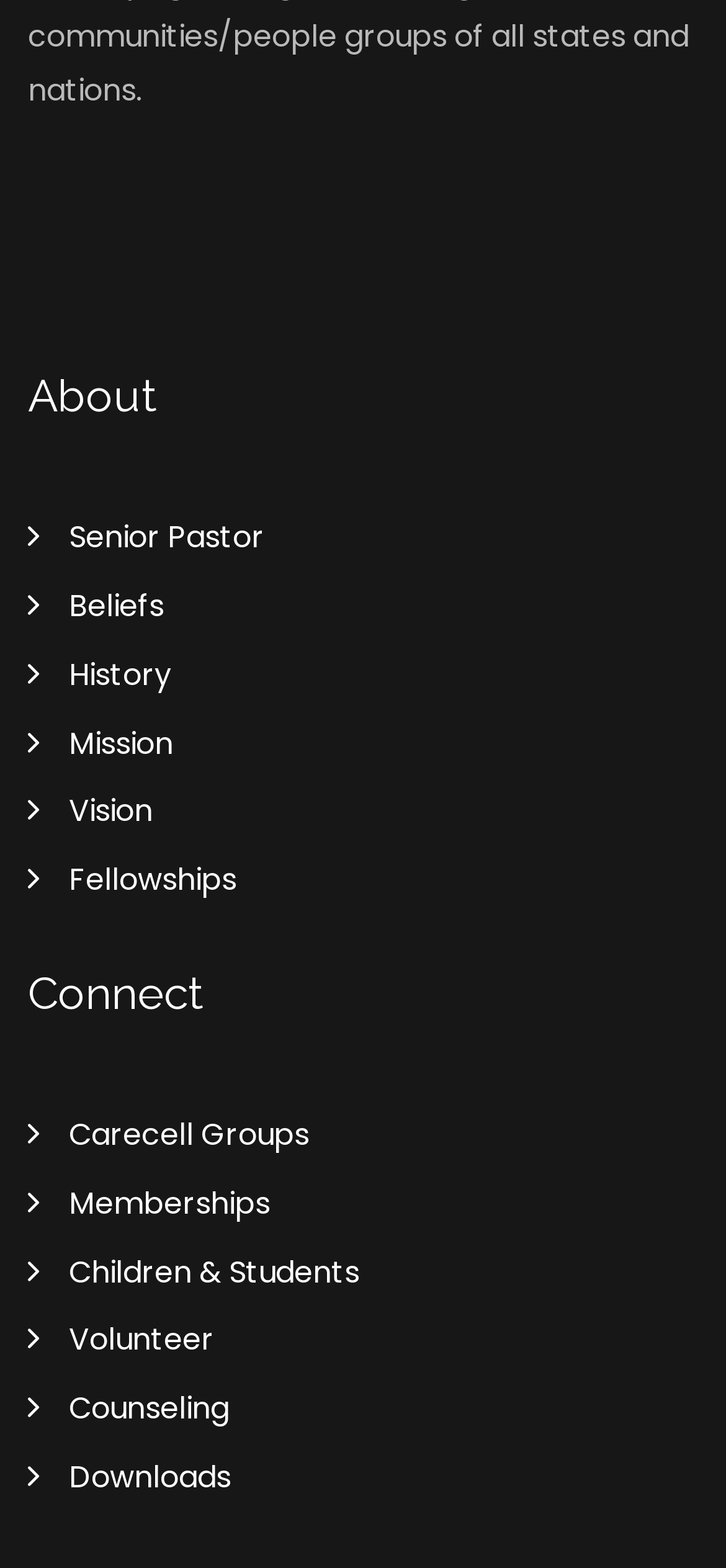Provide a brief response to the question below using one word or phrase:
What is the first section of the webpage?

About